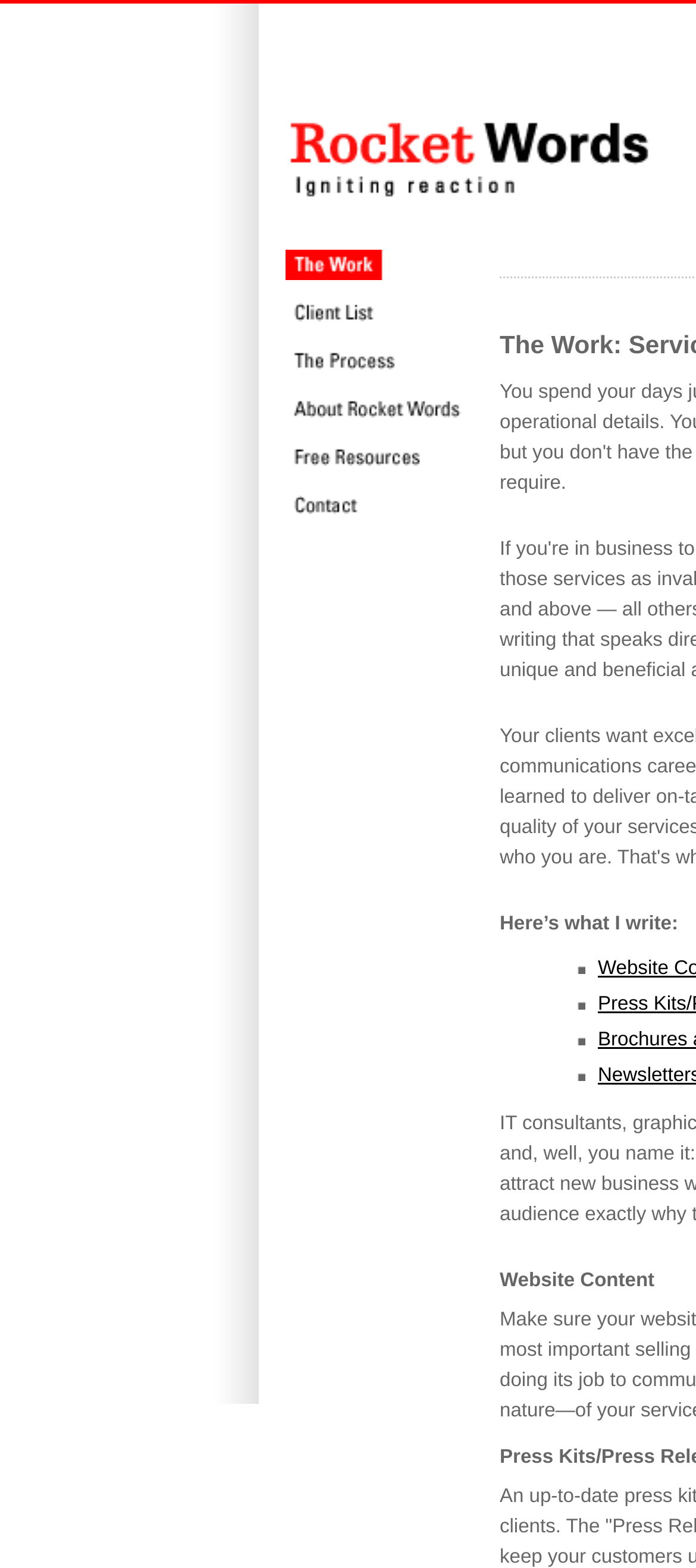Find the primary header on the webpage and provide its text.

The Work: Service Businesses and Professionals